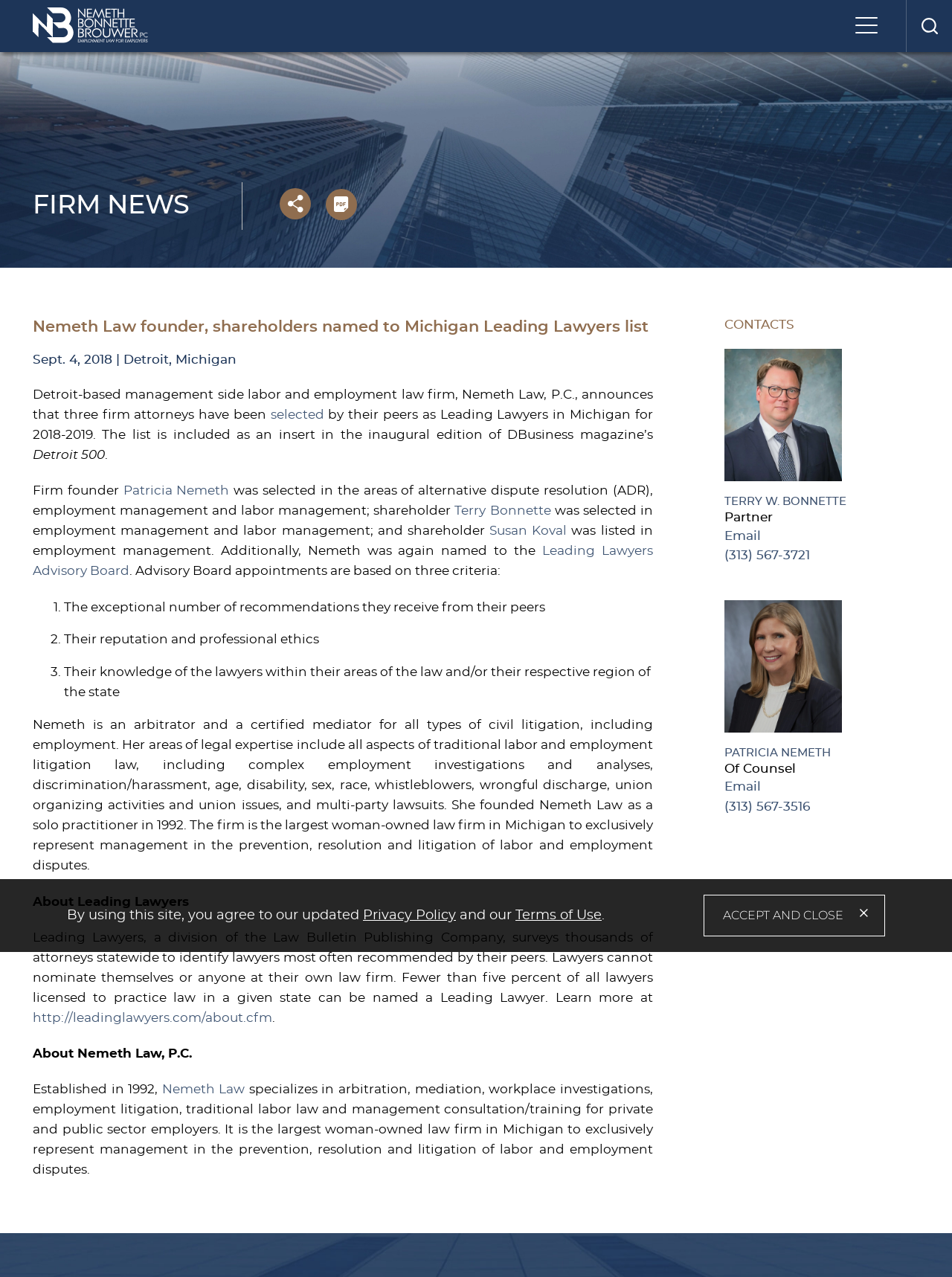Please mark the bounding box coordinates of the area that should be clicked to carry out the instruction: "Click the 'Search' link".

[0.952, 0.0, 1.0, 0.041]